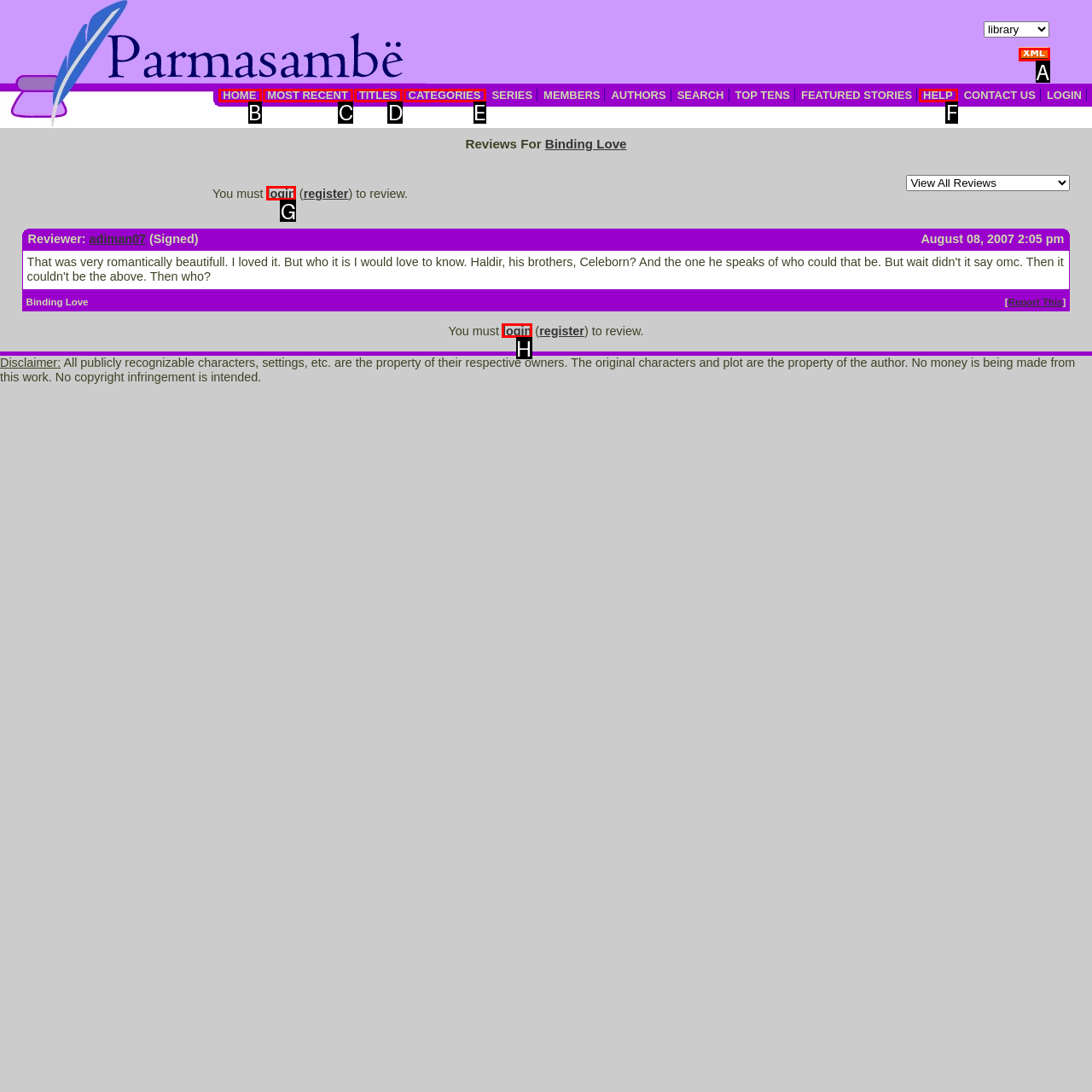Choose the letter of the element that should be clicked to complete the task: Click on the RSS link
Answer with the letter from the possible choices.

A